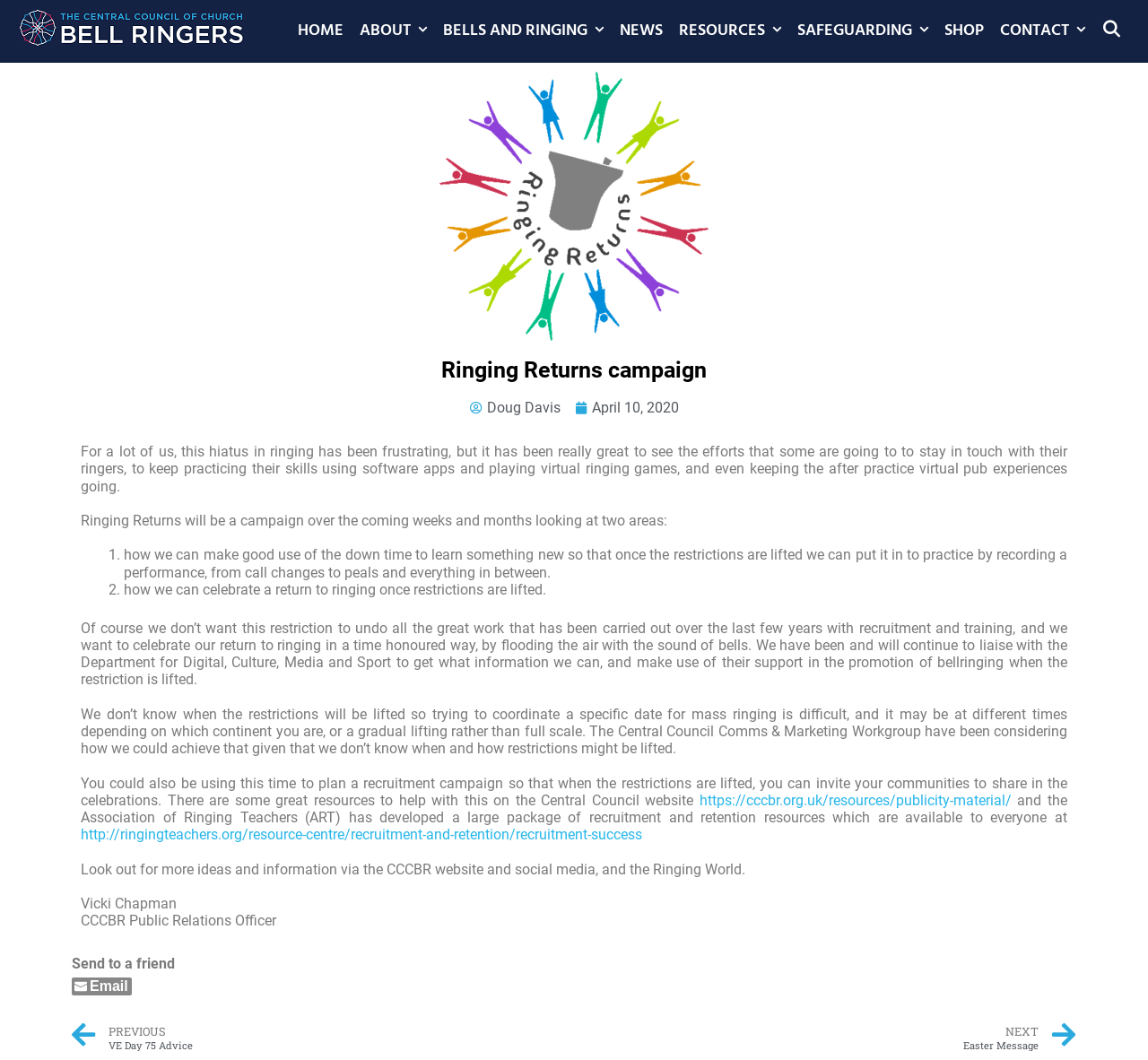Give a complete and precise description of the webpage's appearance.

This webpage is about the "Ringing Returns campaign" by the Central Council of Church Bell Ringers (CCCBR). At the top, there is a logo of CCCBR, an image, and a link to the organization's homepage. Below the logo, there is a navigation menu with links to various sections, including "HOME", "ABOUT", "BELLS AND RINGING", "NEWS", "RESOURCES", "SAFEGUARDING", "SHOP", and "CONTACT". To the right of the navigation menu, there is a search bar.

The main content of the webpage is divided into several sections. The first section has a heading "Ringing Returns campaign" and introduces the campaign, which aims to support bell ringers during a hiatus in ringing. The text explains that the campaign will focus on two areas: how to make good use of the downtime to learn new skills and how to celebrate a return to ringing once restrictions are lifted.

Below this introduction, there are two numbered points that elaborate on the campaign's goals. The first point discusses using the downtime to learn new skills, and the second point talks about celebrating a return to ringing.

The next section of the webpage discusses the challenges of coordinating a specific date for mass ringing due to the uncertainty of when restrictions will be lifted. It also mentions that the Central Council Comms & Marketing Workgroup is considering how to achieve this goal.

The following section provides suggestions for bell ringers, such as planning a recruitment campaign to invite communities to share in the celebrations when restrictions are lifted. It also mentions resources available on the Central Council website and the Association of Ringing Teachers (ART) website to help with recruitment and retention.

At the bottom of the webpage, there are links to previous and next articles, as well as a "Send to a friend" button and a "Share through Email" button with an accompanying image.